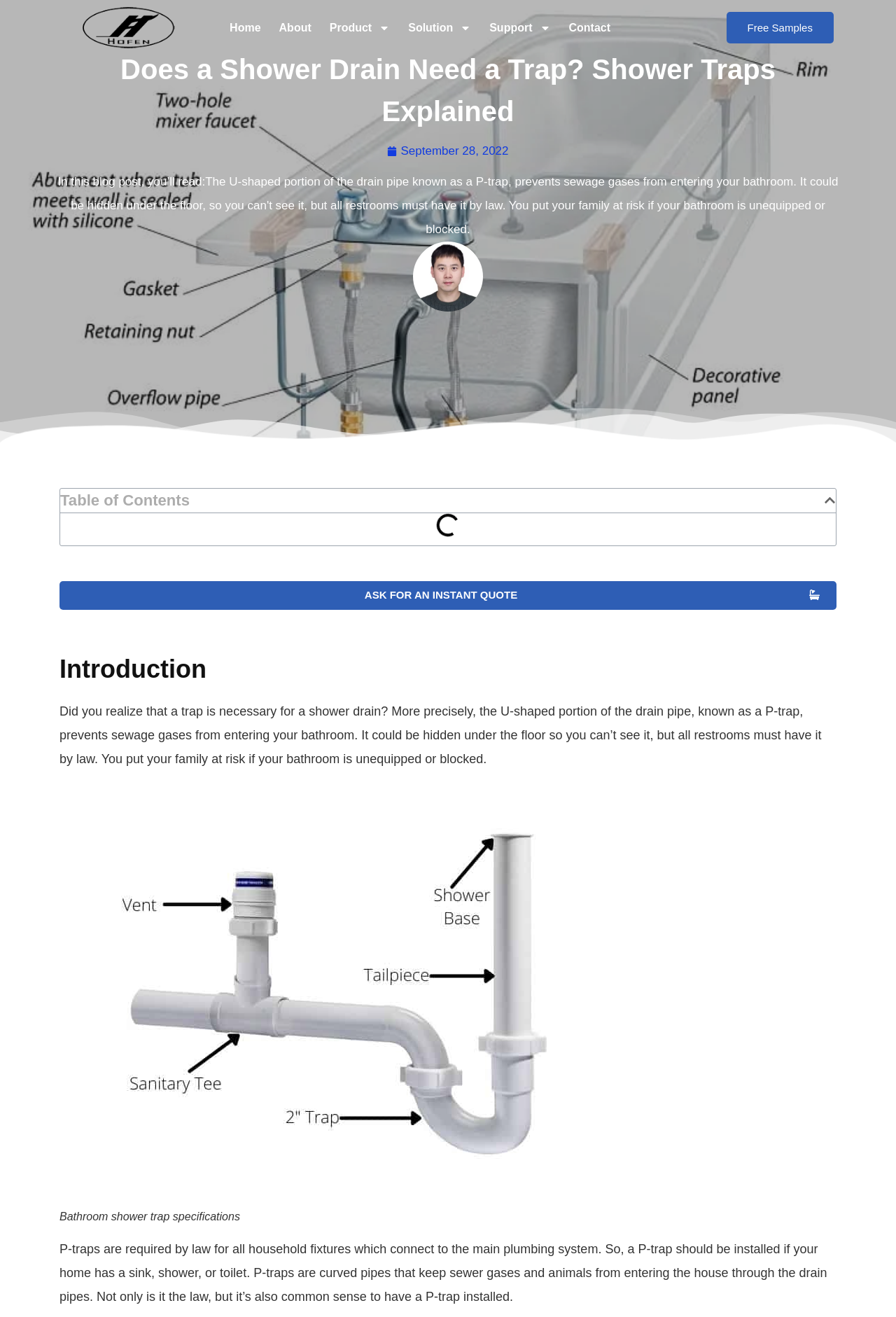Extract the primary headline from the webpage and present its text.

Does a Shower Drain Need a Trap? Shower Traps Explained